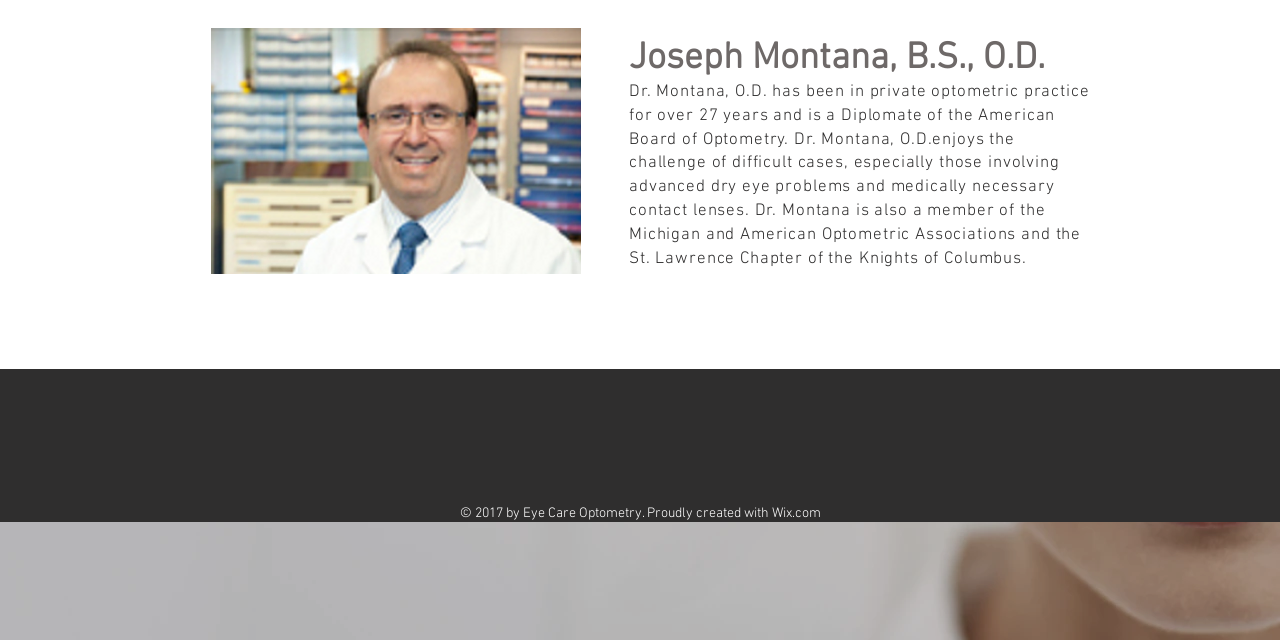Given the description: "Wix.com", determine the bounding box coordinates of the UI element. The coordinates should be formatted as four float numbers between 0 and 1, [left, top, right, bottom].

[0.603, 0.789, 0.641, 0.816]